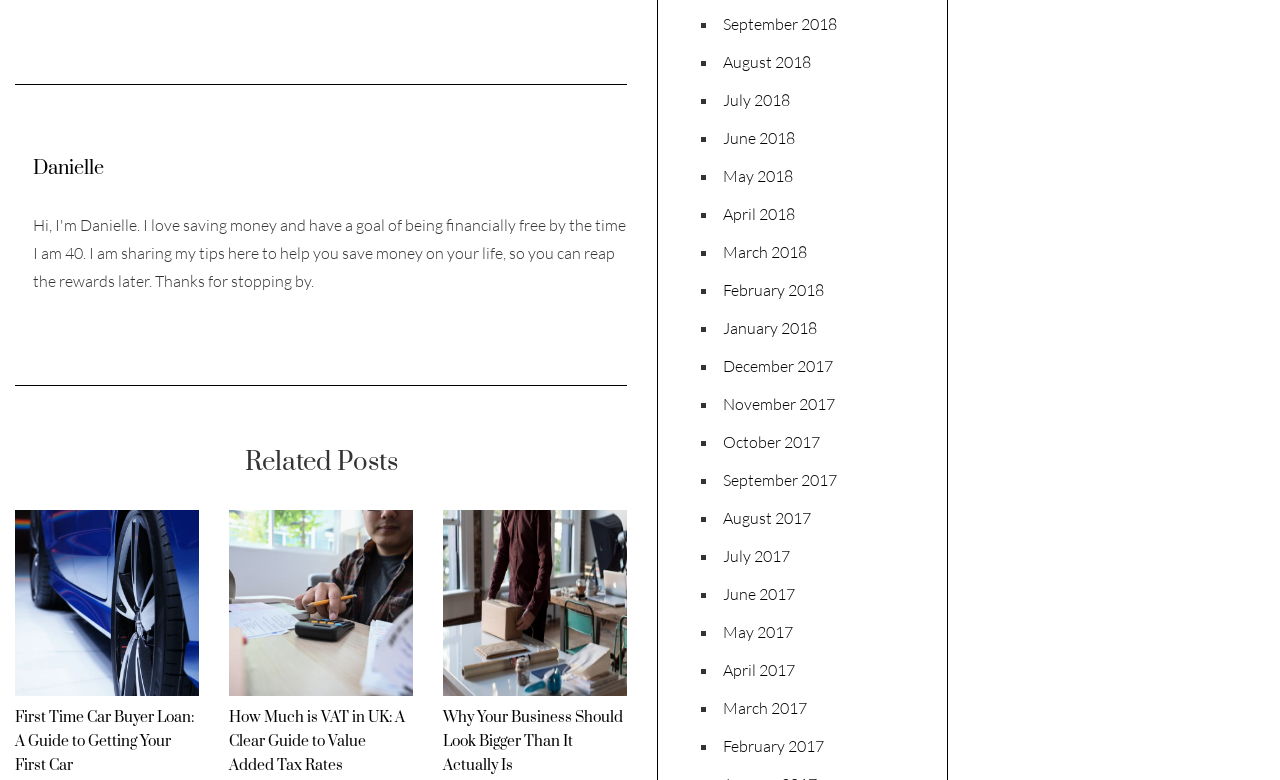Specify the bounding box coordinates of the region I need to click to perform the following instruction: "Explore the topic 'Why Your Business Should Look Bigger Than It Actually Is'". The coordinates must be four float numbers in the range of 0 to 1, i.e., [left, top, right, bottom].

[0.346, 0.907, 0.487, 0.993]